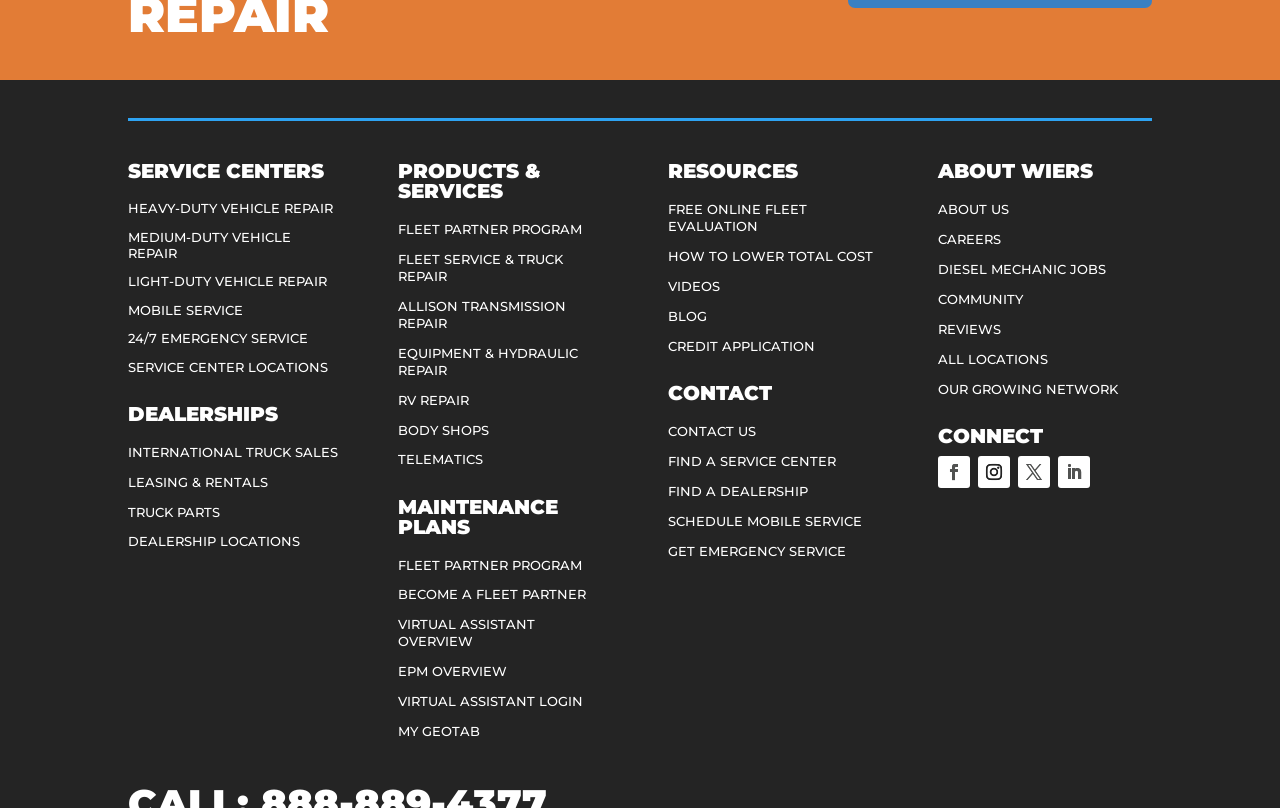Can you find the bounding box coordinates of the area I should click to execute the following instruction: "Learn about WIERS"?

[0.733, 0.249, 0.788, 0.269]